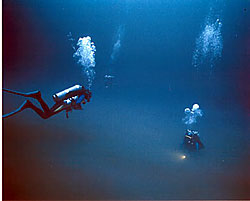What is the diver on the right doing?
Provide a concise answer using a single word or phrase based on the image.

Investigating the ocean floor